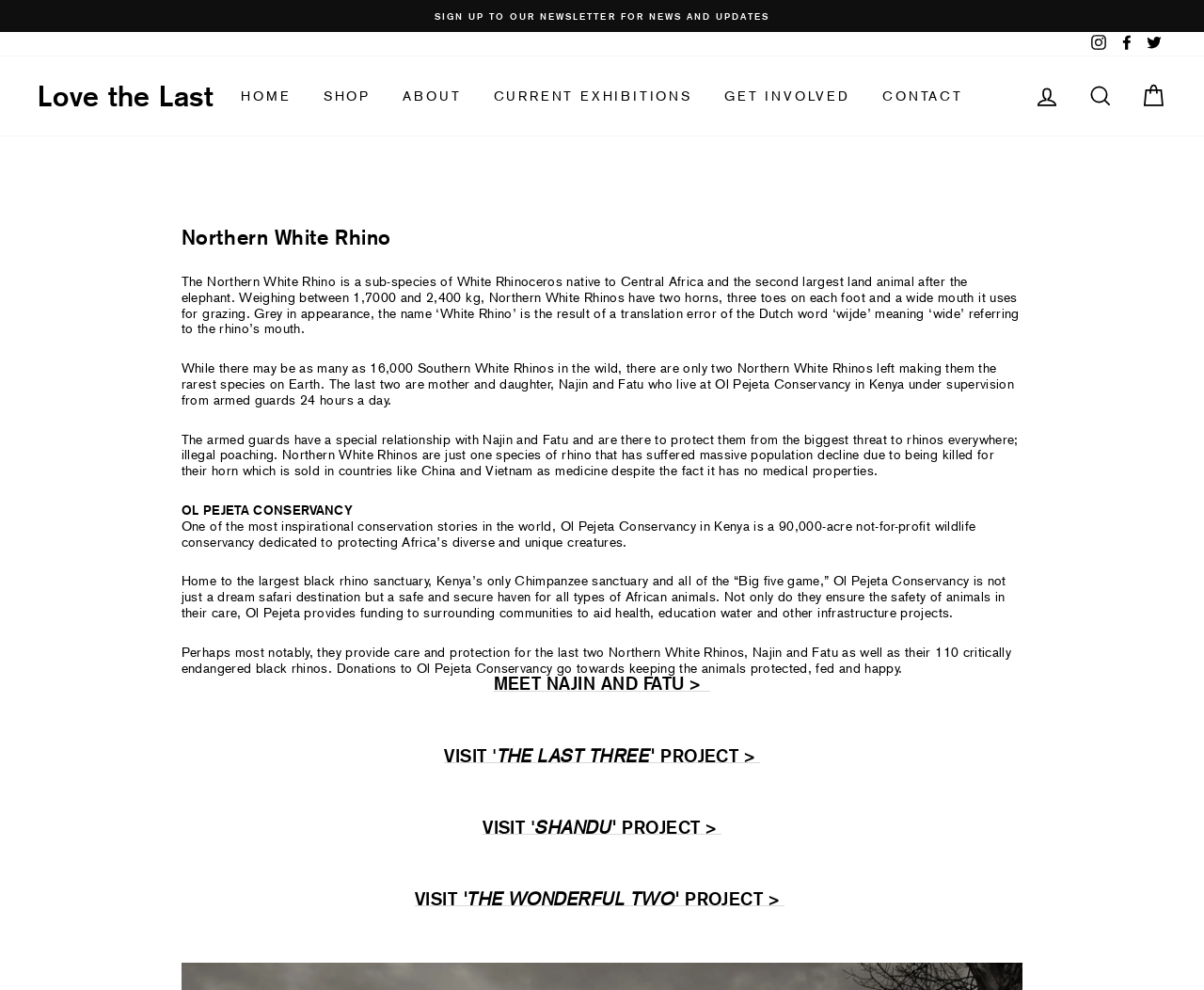Please find the bounding box coordinates in the format (top-left x, top-left y, bottom-right x, bottom-right y) for the given element description. Ensure the coordinates are floating point numbers between 0 and 1. Description: Proudly powered by WordPress

None